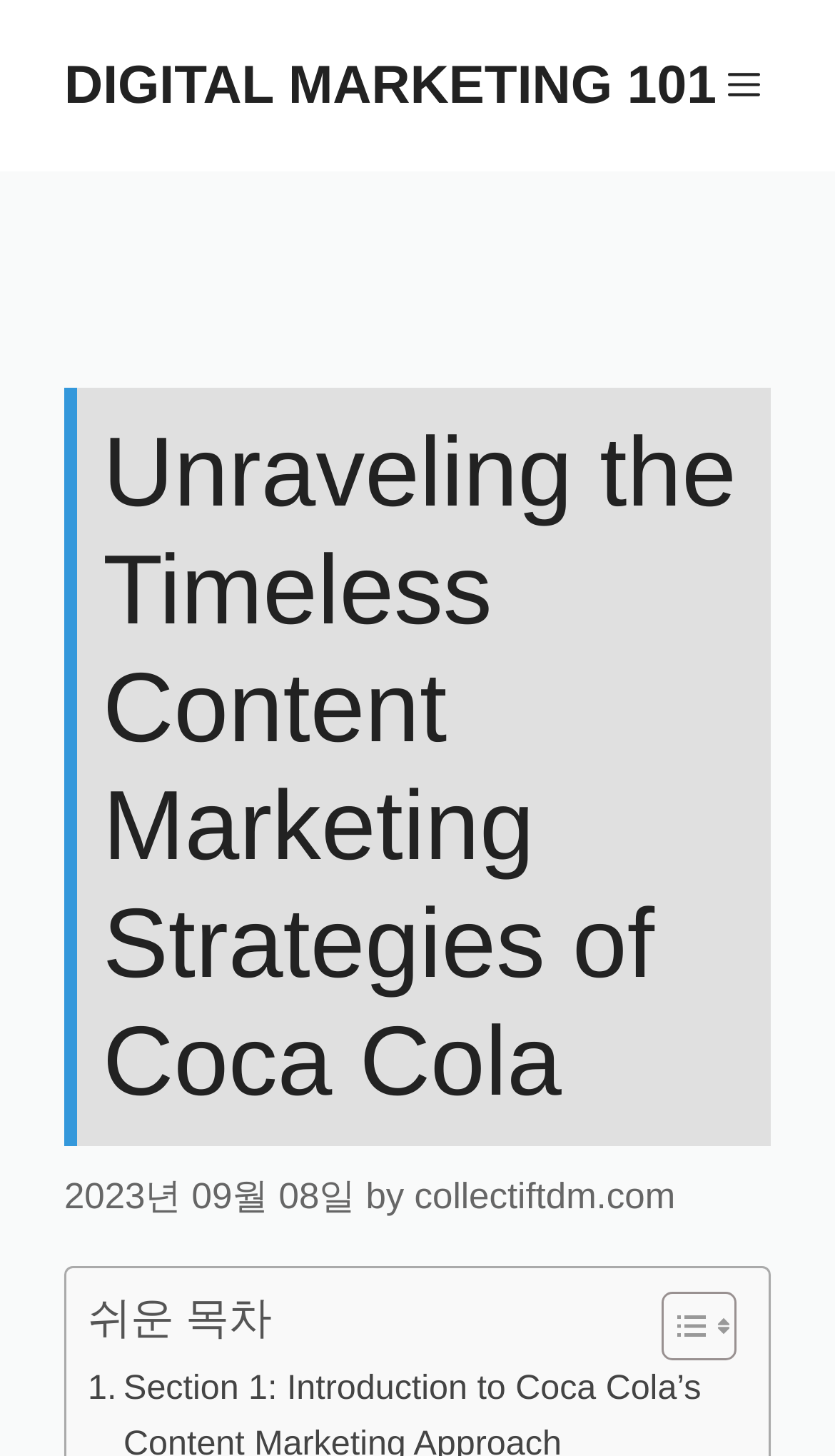Locate the bounding box for the described UI element: "Menu". Ensure the coordinates are four float numbers between 0 and 1, formatted as [left, top, right, bottom].

[0.859, 0.029, 0.923, 0.088]